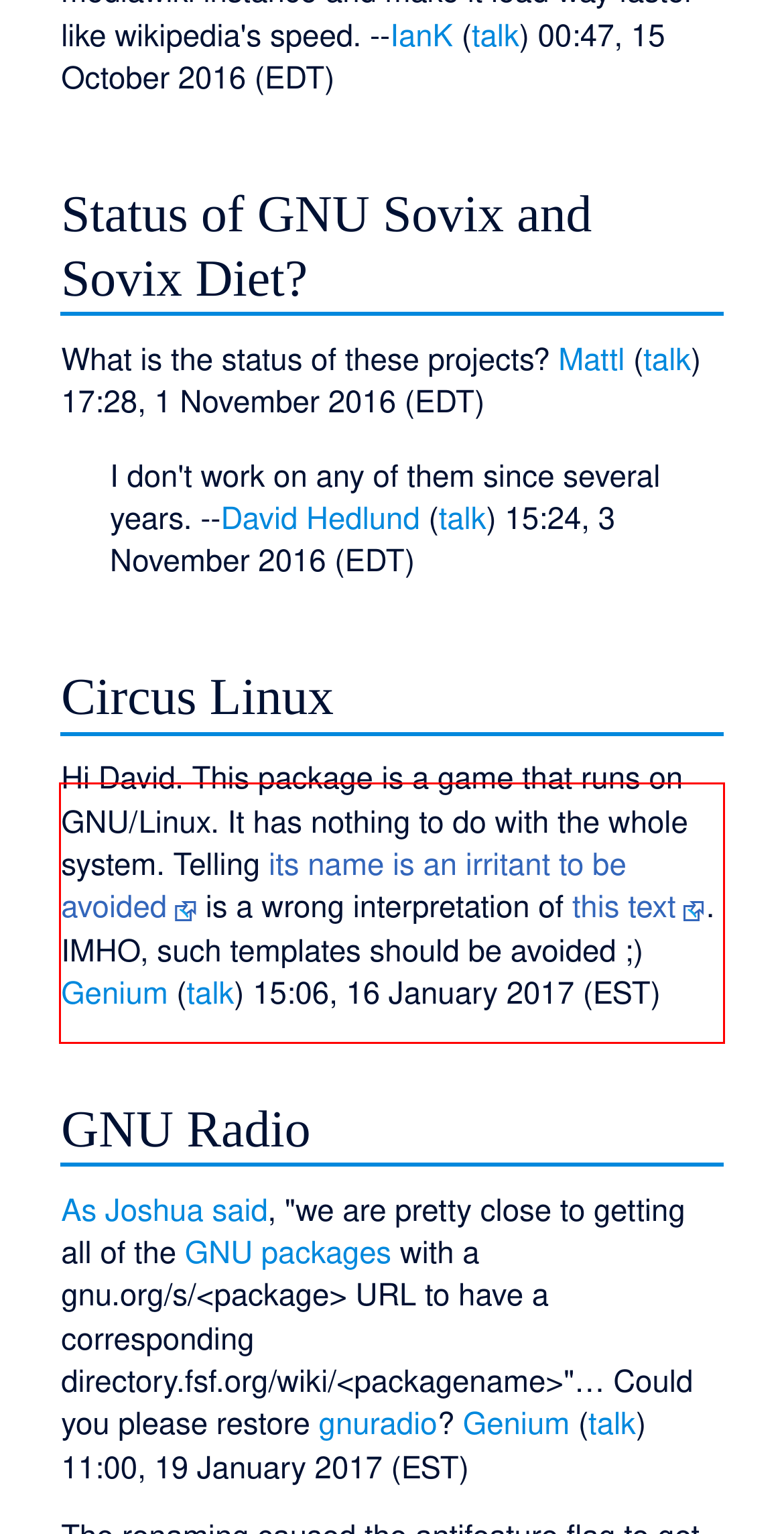Given a webpage screenshot, locate the red bounding box and extract the text content found inside it.

Hi David. This package is a game that runs on GNU/Linux. It has nothing to do with the whole system. Telling its name is an irritant to be avoided is a wrong interpretation of this text. IMHO, such templates should be avoided ;) Genium (talk) 15:06, 16 January 2017 (EST)